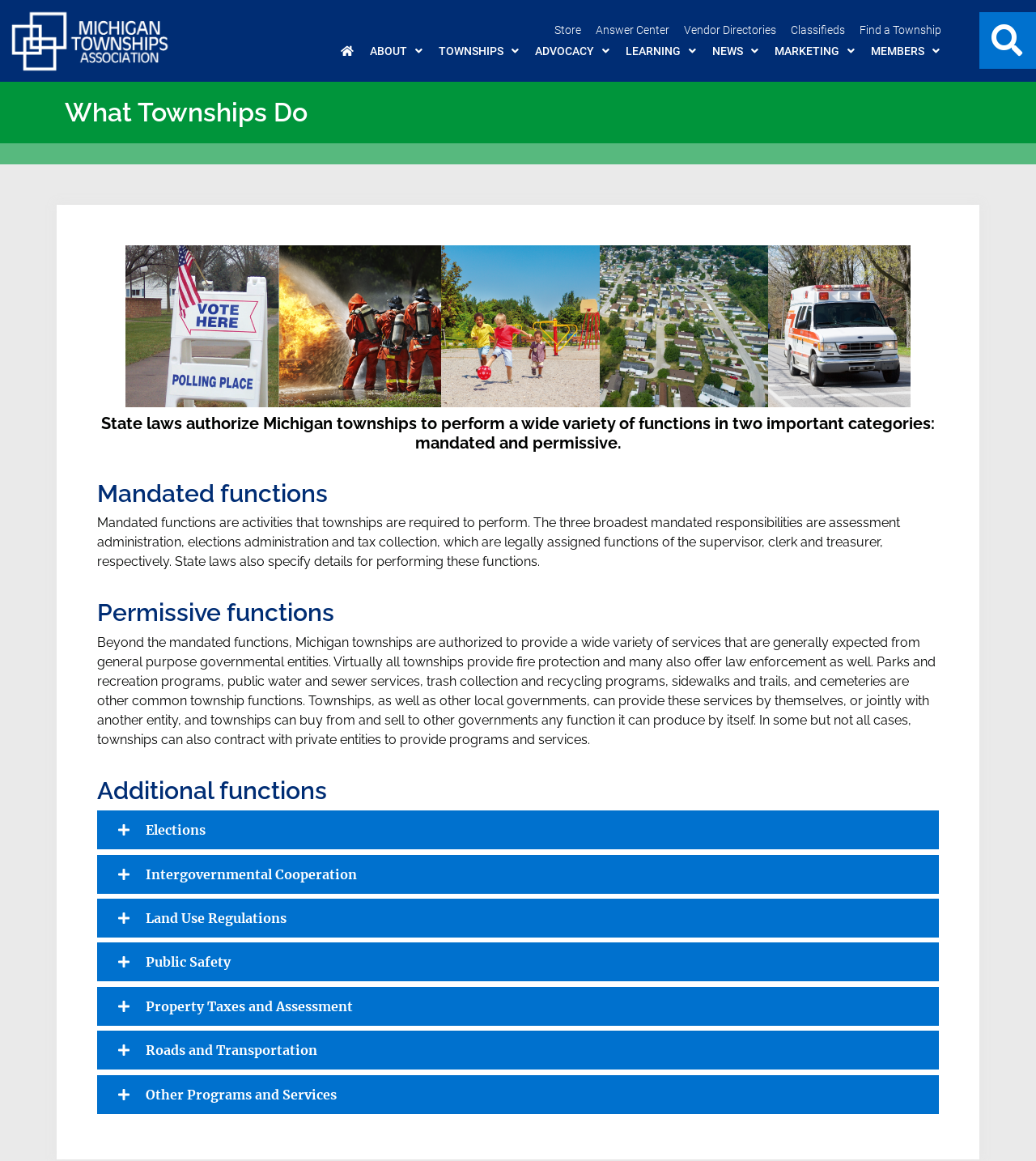What is the purpose of the 'Find a Township' link?
Analyze the image and deliver a detailed answer to the question.

The 'Find a Township' link is likely provided to help users locate a specific township, possibly to access information or services related to that township.